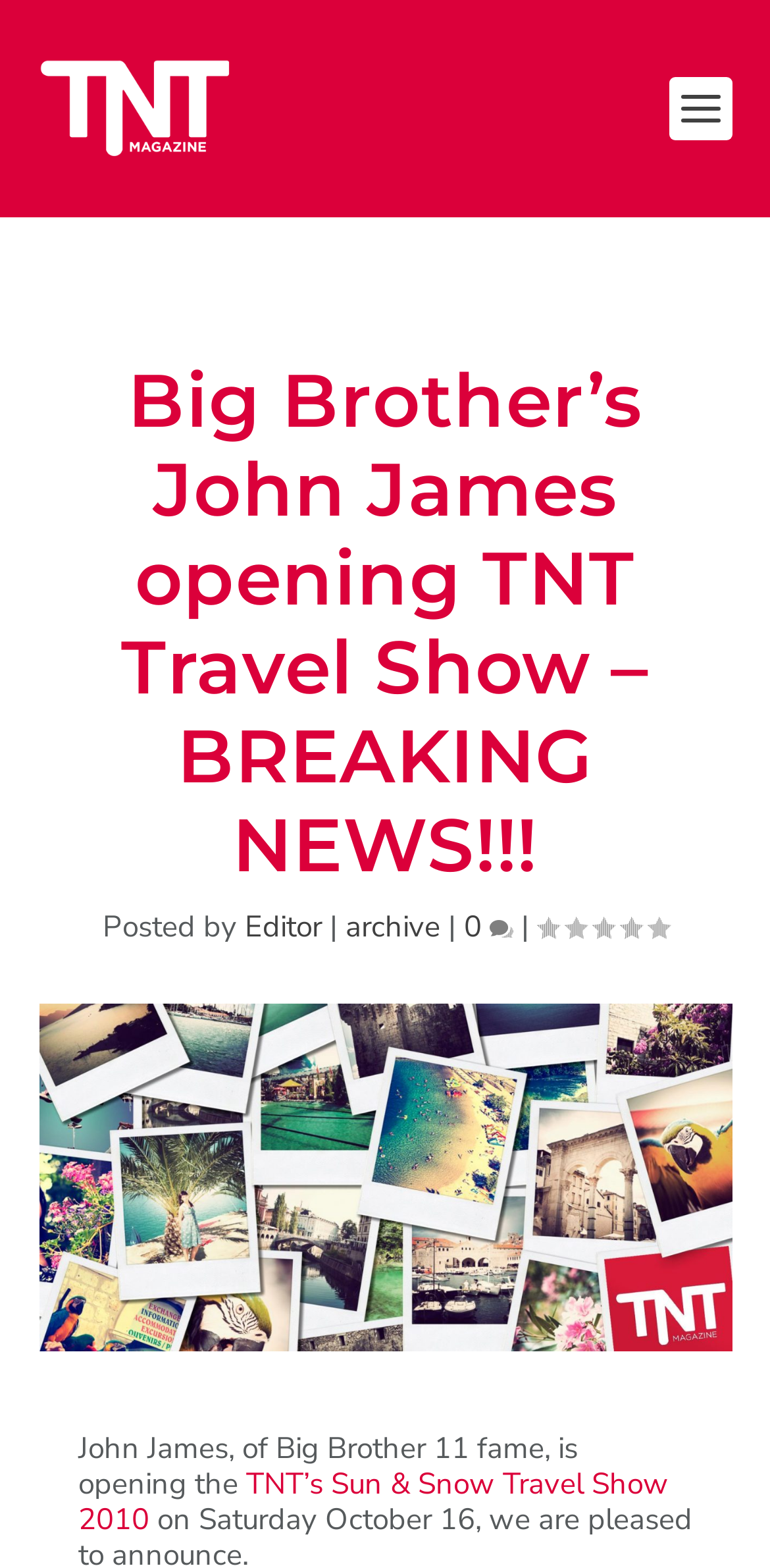How many comments does this article have? Look at the image and give a one-word or short phrase answer.

0